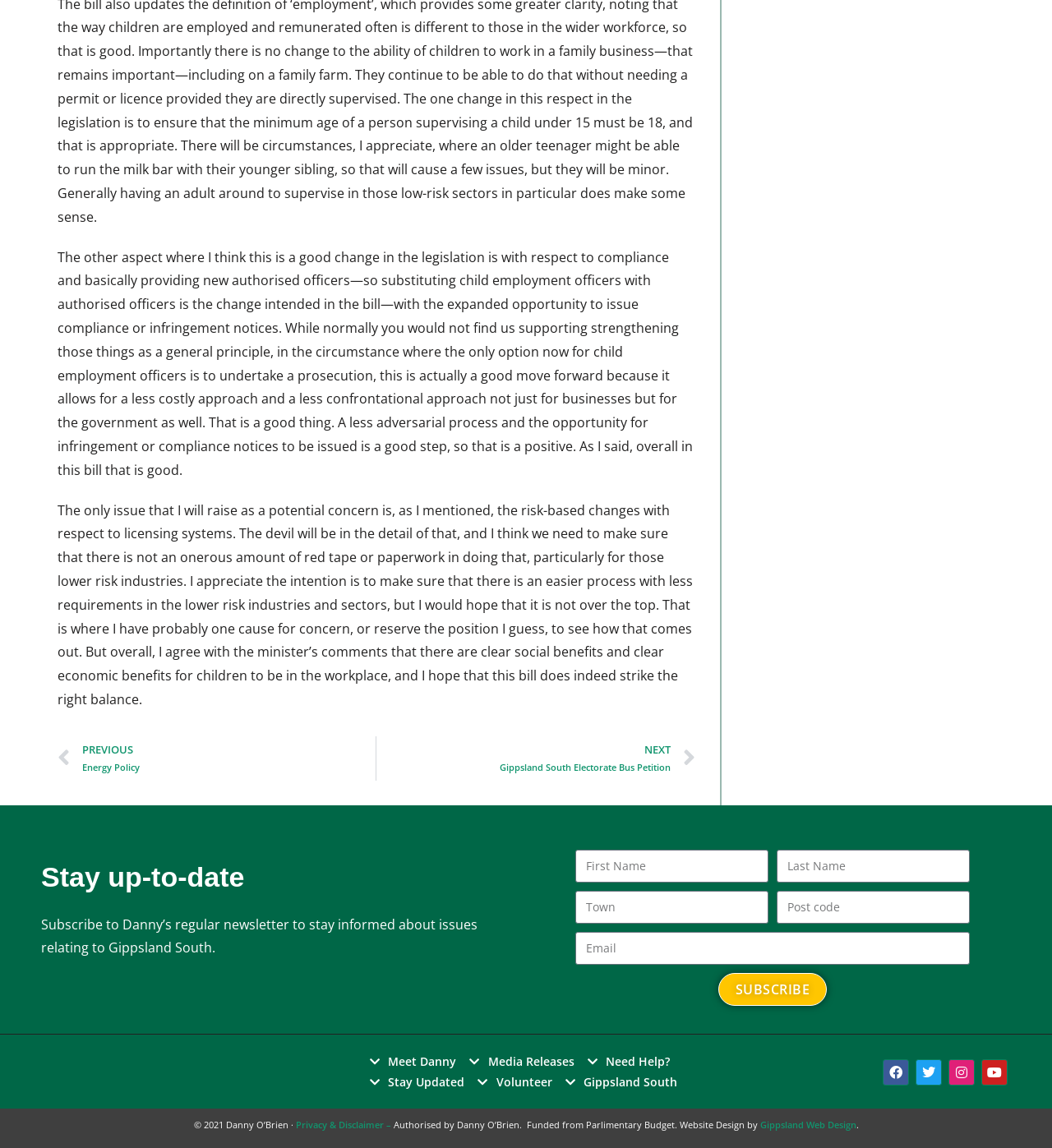What is the topic of the text in the main content area?
Refer to the image and provide a thorough answer to the question.

The text in the main content area appears to be discussing legislation related to child employment, specifically mentioning changes to compliance and licensing systems.